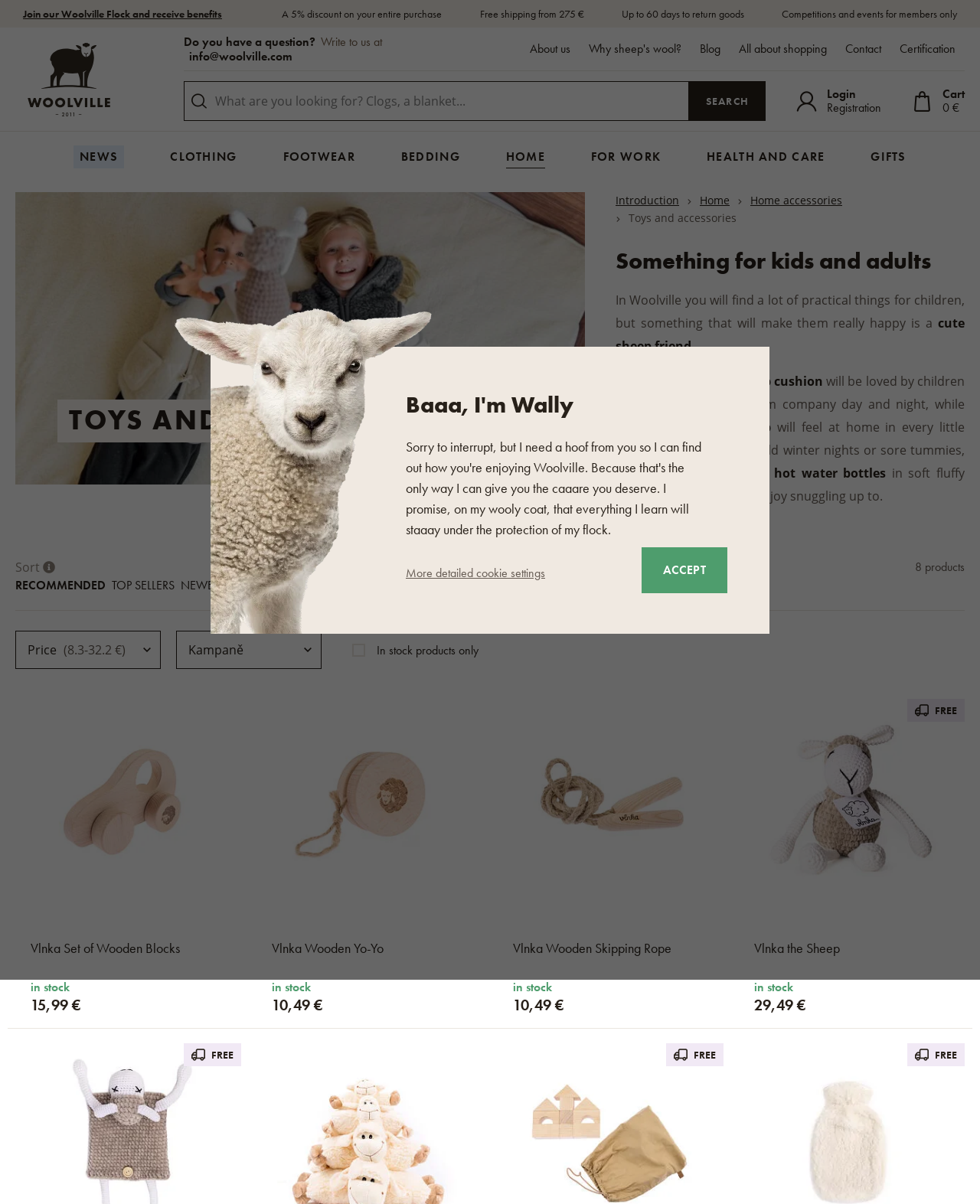Find the bounding box coordinates for the element that must be clicked to complete the instruction: "Learn about certification". The coordinates should be four float numbers between 0 and 1, indicated as [left, top, right, bottom].

[0.918, 0.034, 0.975, 0.047]